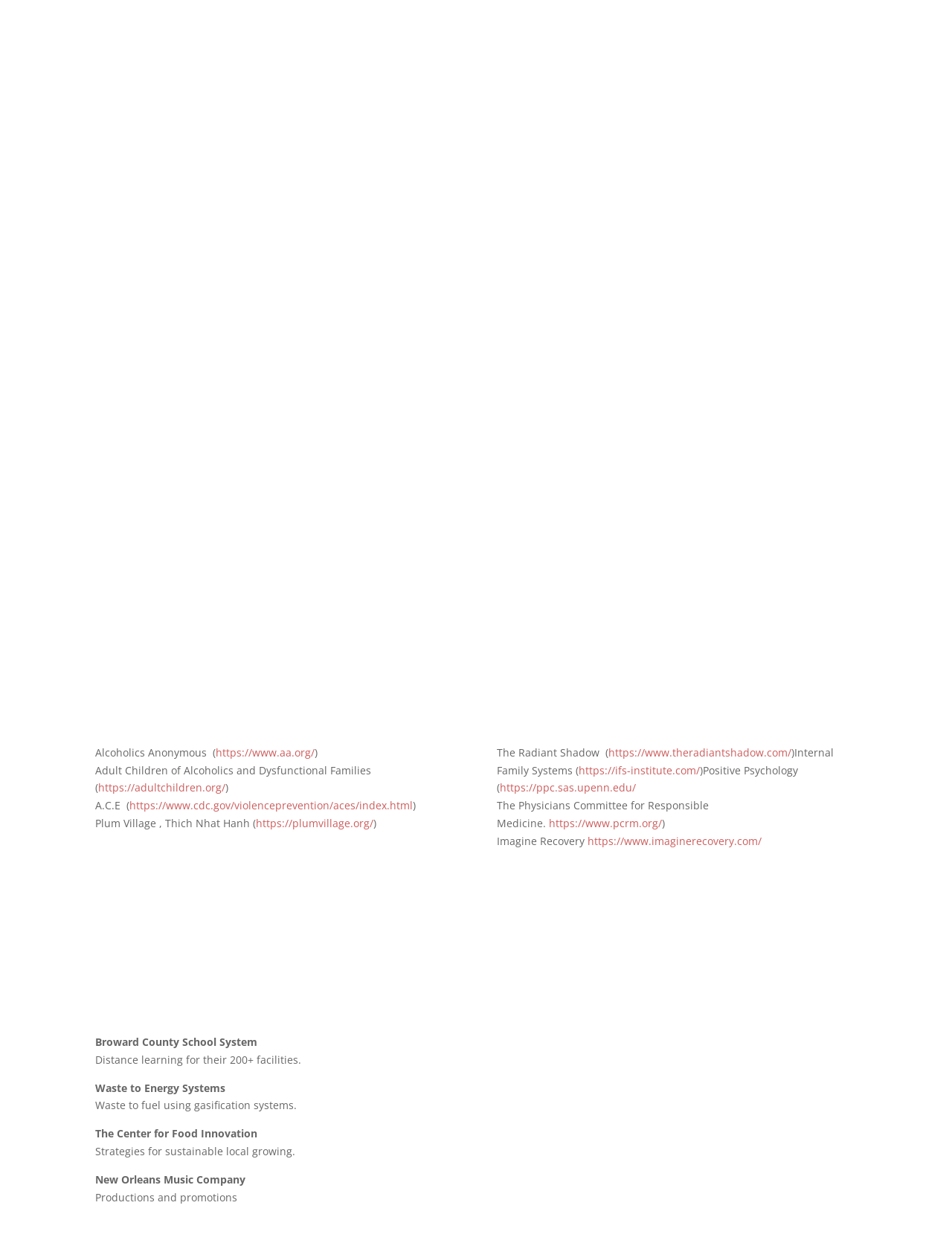Determine the bounding box coordinates for the clickable element required to fulfill the instruction: "Learn more about Emotional Sobriety". Provide the coordinates as four float numbers between 0 and 1, i.e., [left, top, right, bottom].

[0.522, 0.222, 0.9, 0.251]